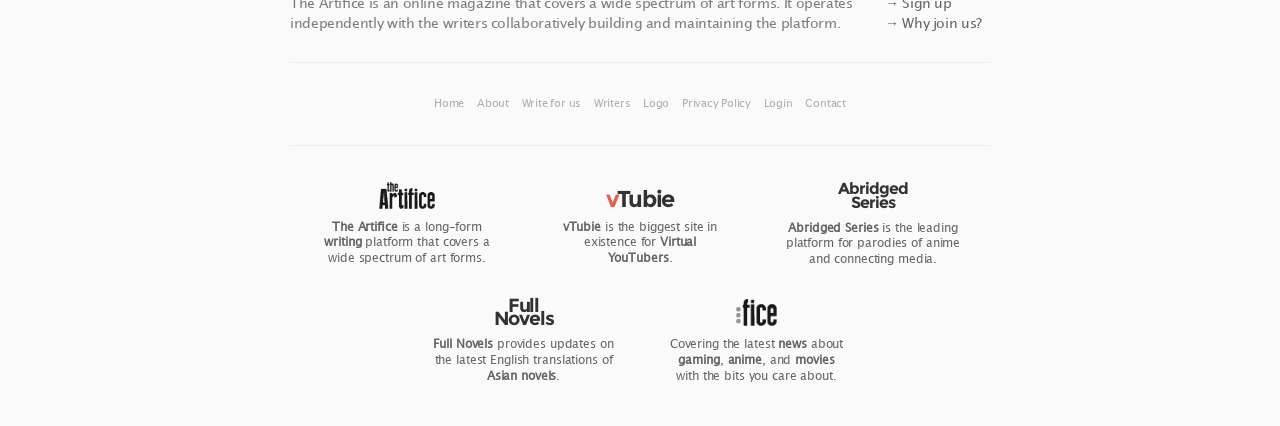Determine the bounding box coordinates of the area to click in order to meet this instruction: "View New One Piece Pirate Warriors 2 Gameplay Details".

None